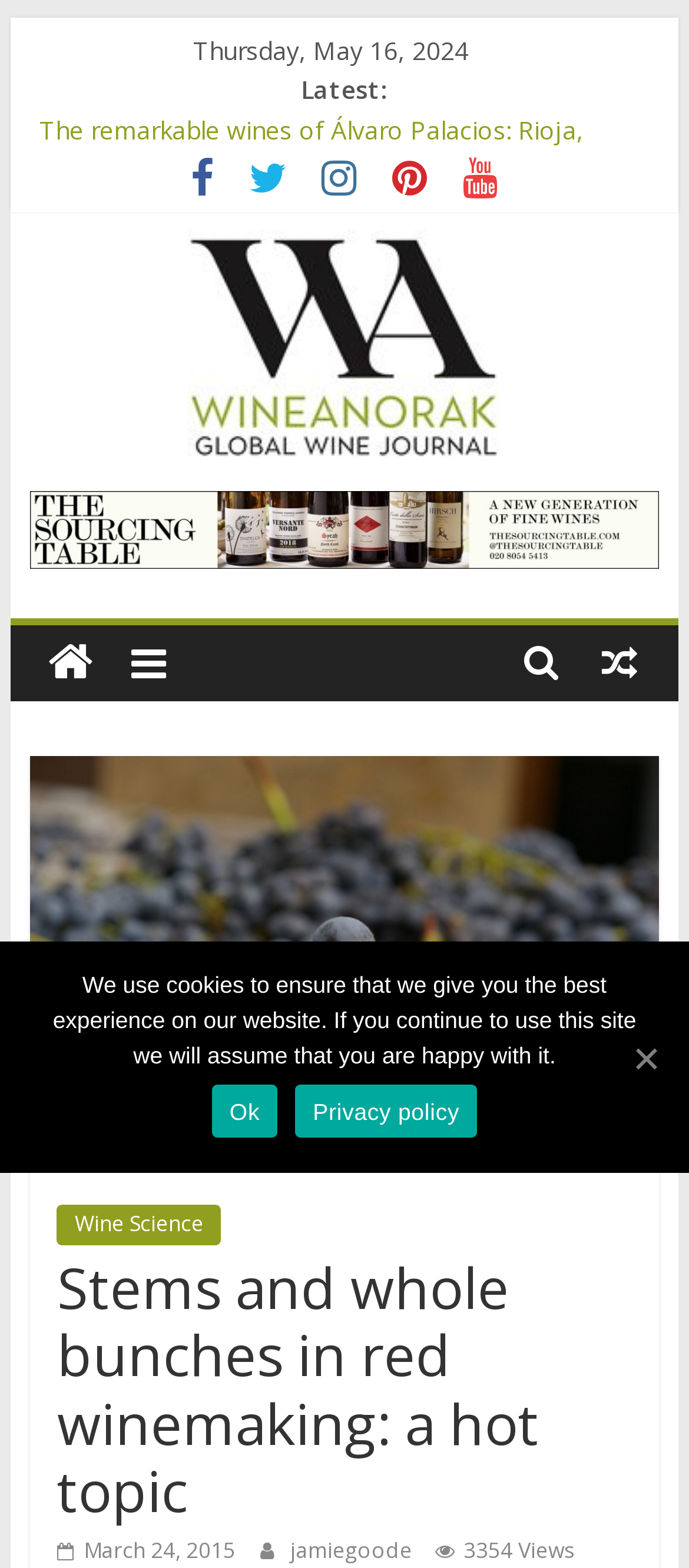Using the details from the image, please elaborate on the following question: What is the date of the latest article?

I found the date of the latest article by looking at the top section of the webpage, where it says 'Thursday, May 16, 2024' in a static text element.